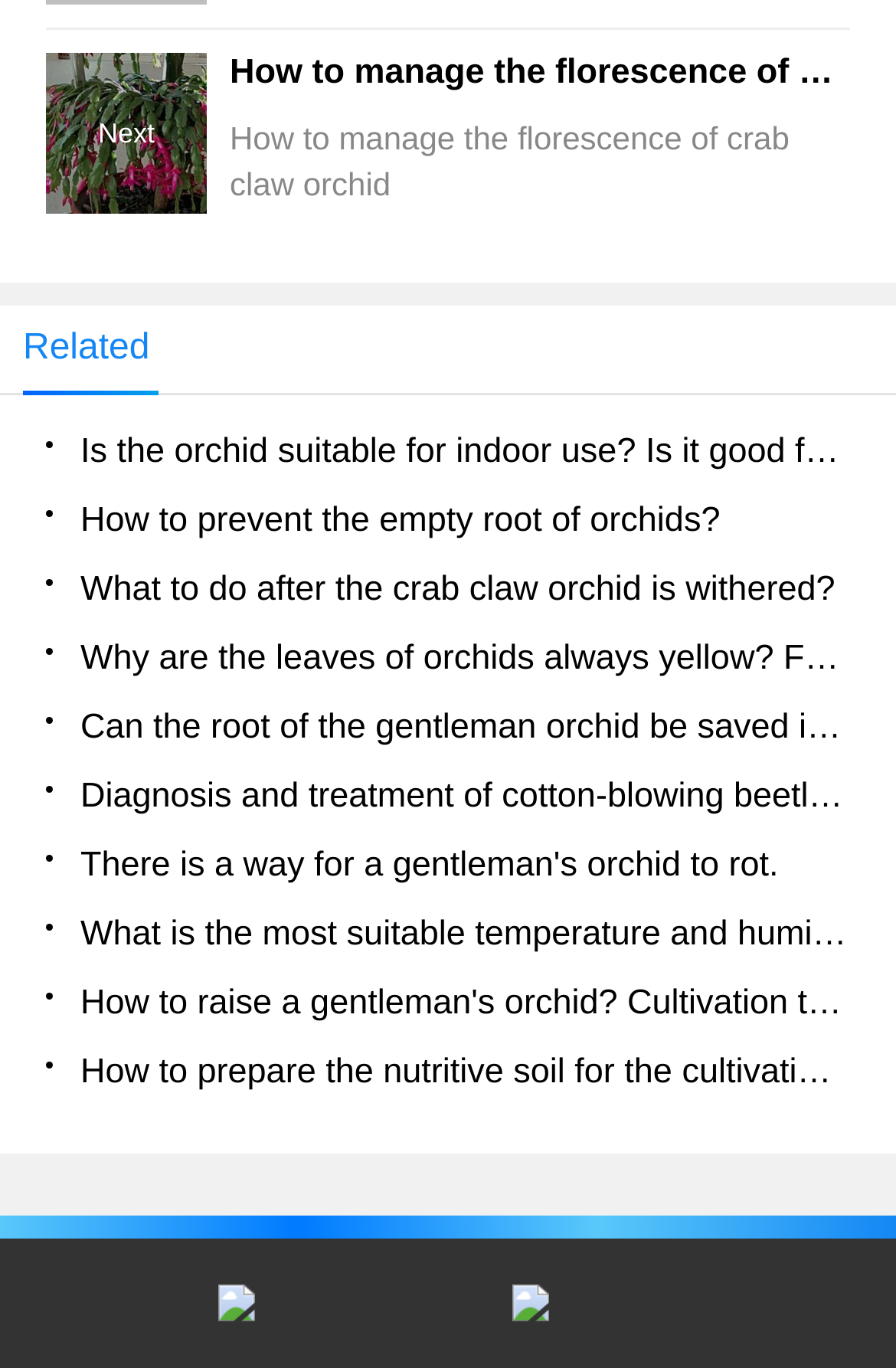Locate the bounding box coordinates of the area where you should click to accomplish the instruction: "Get information on preparing the nutritive soil for the cultivation of Cymbidium".

[0.051, 0.759, 0.949, 0.81]